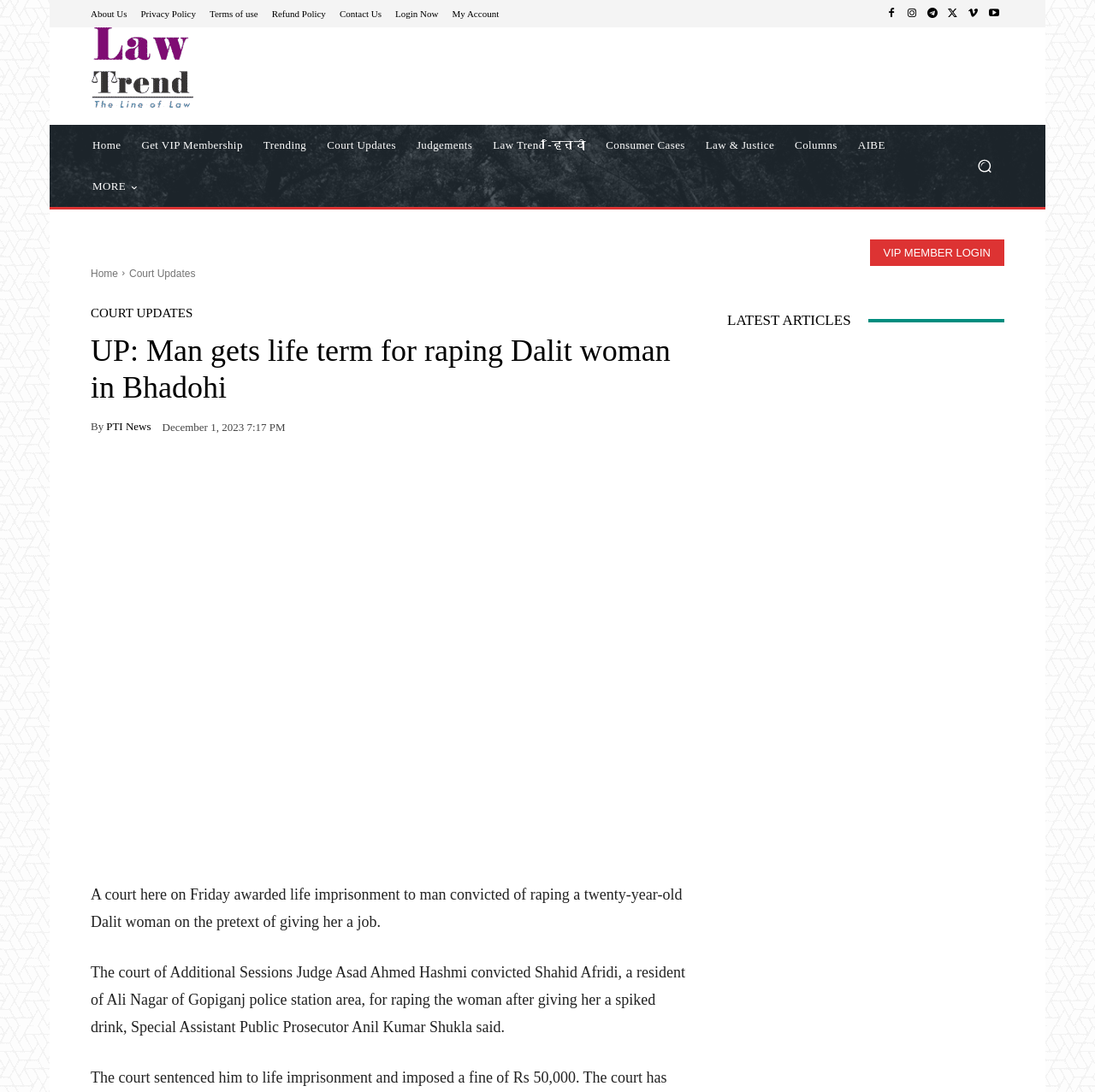Identify the bounding box coordinates for the element you need to click to achieve the following task: "Click on the 'About Us' link". Provide the bounding box coordinates as four float numbers between 0 and 1, in the form [left, top, right, bottom].

[0.083, 0.008, 0.116, 0.017]